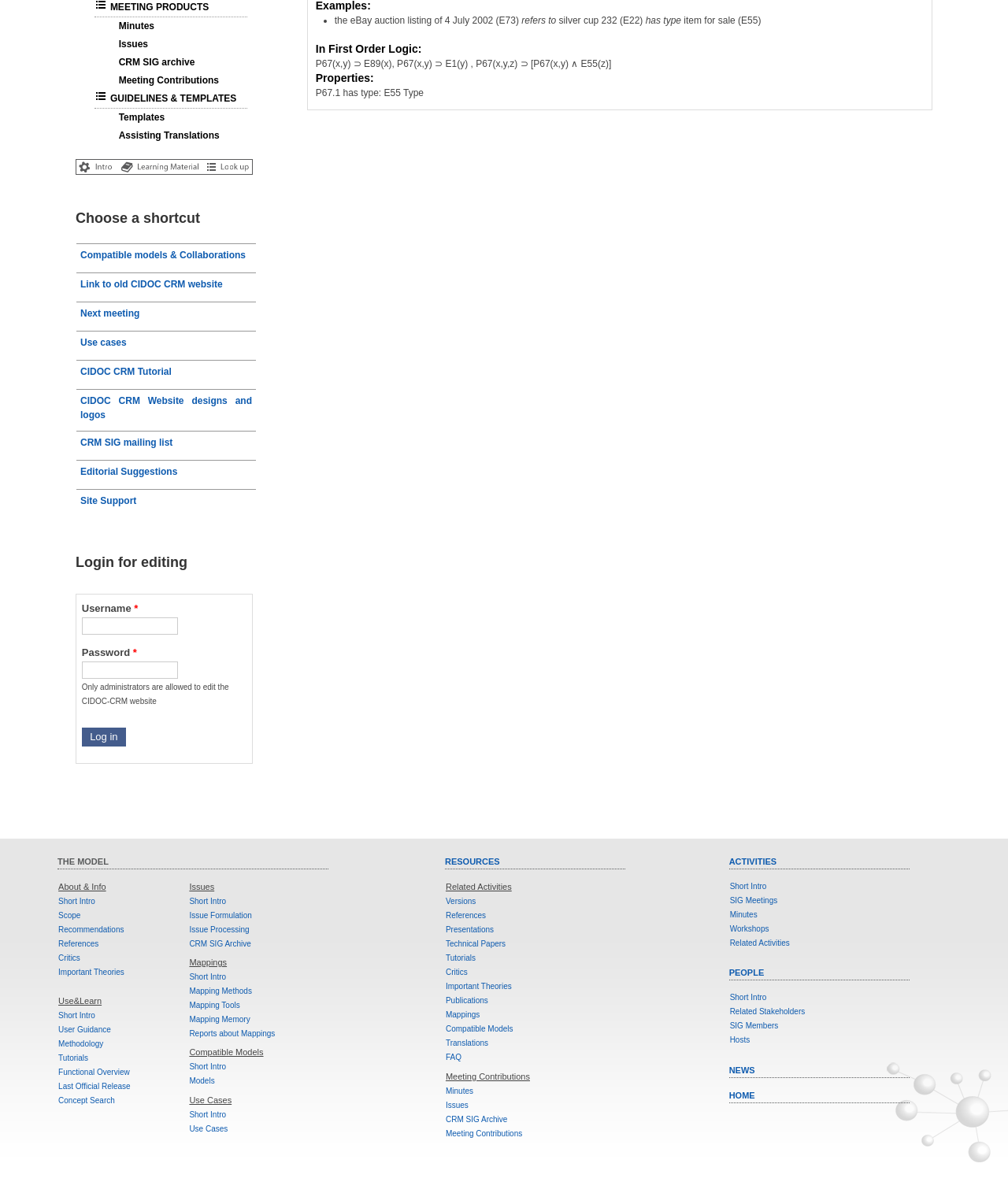Find the bounding box coordinates for the element described here: "parent_node: Username * name="name"".

[0.081, 0.517, 0.176, 0.532]